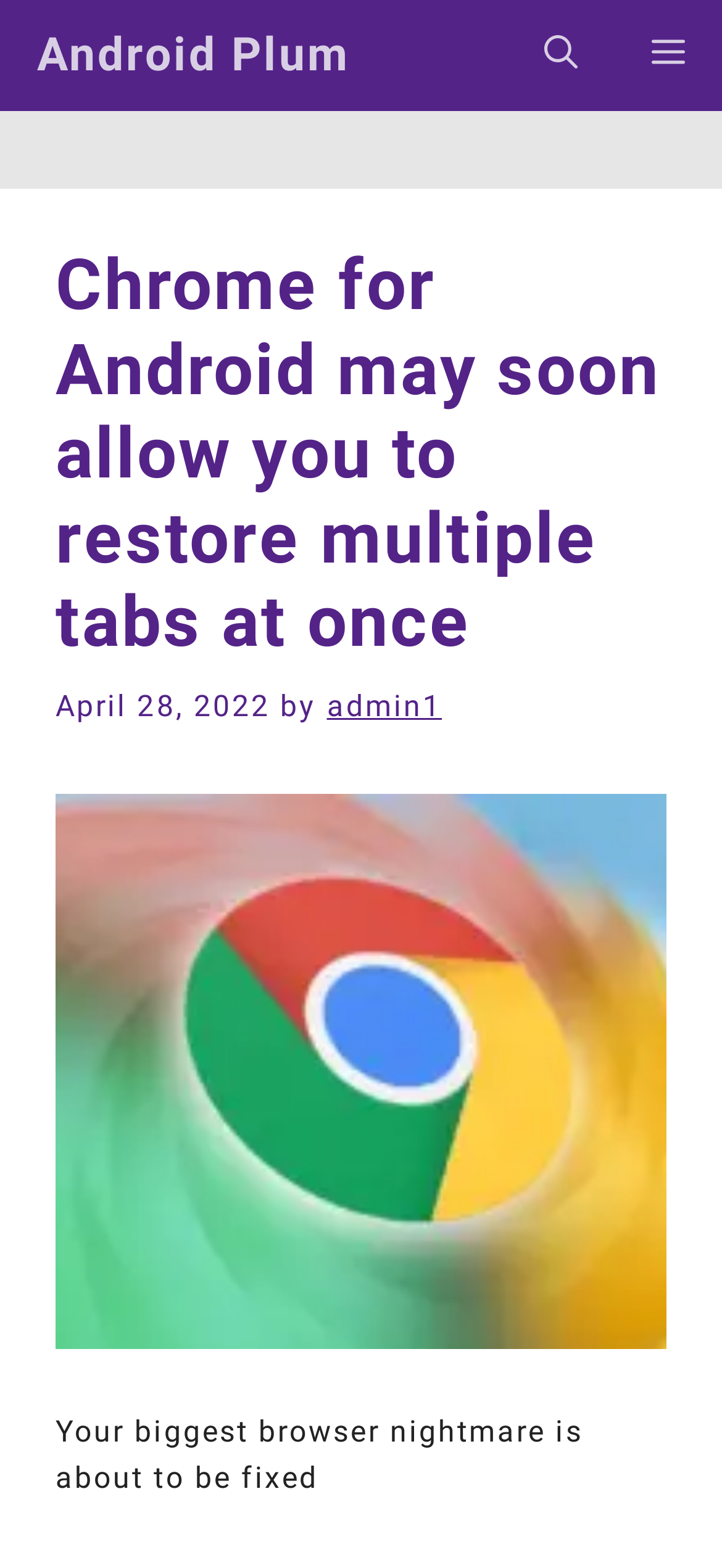What is the topic of the article?
Refer to the image and provide a one-word or short phrase answer.

Chrome for Android